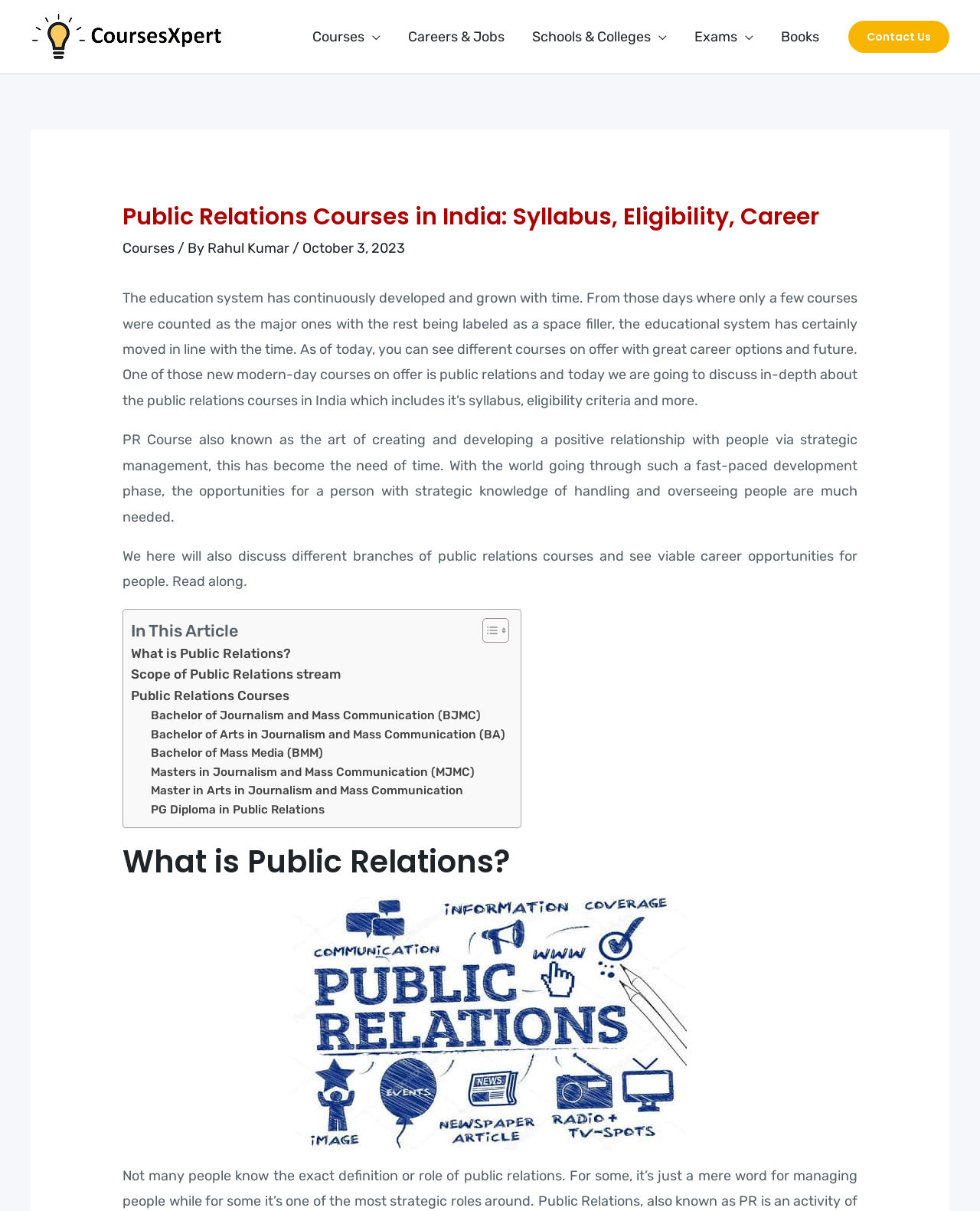What is the purpose of the 'Menu Toggle' application?
Observe the image and answer the question with a one-word or short phrase response.

To expand or collapse menu options